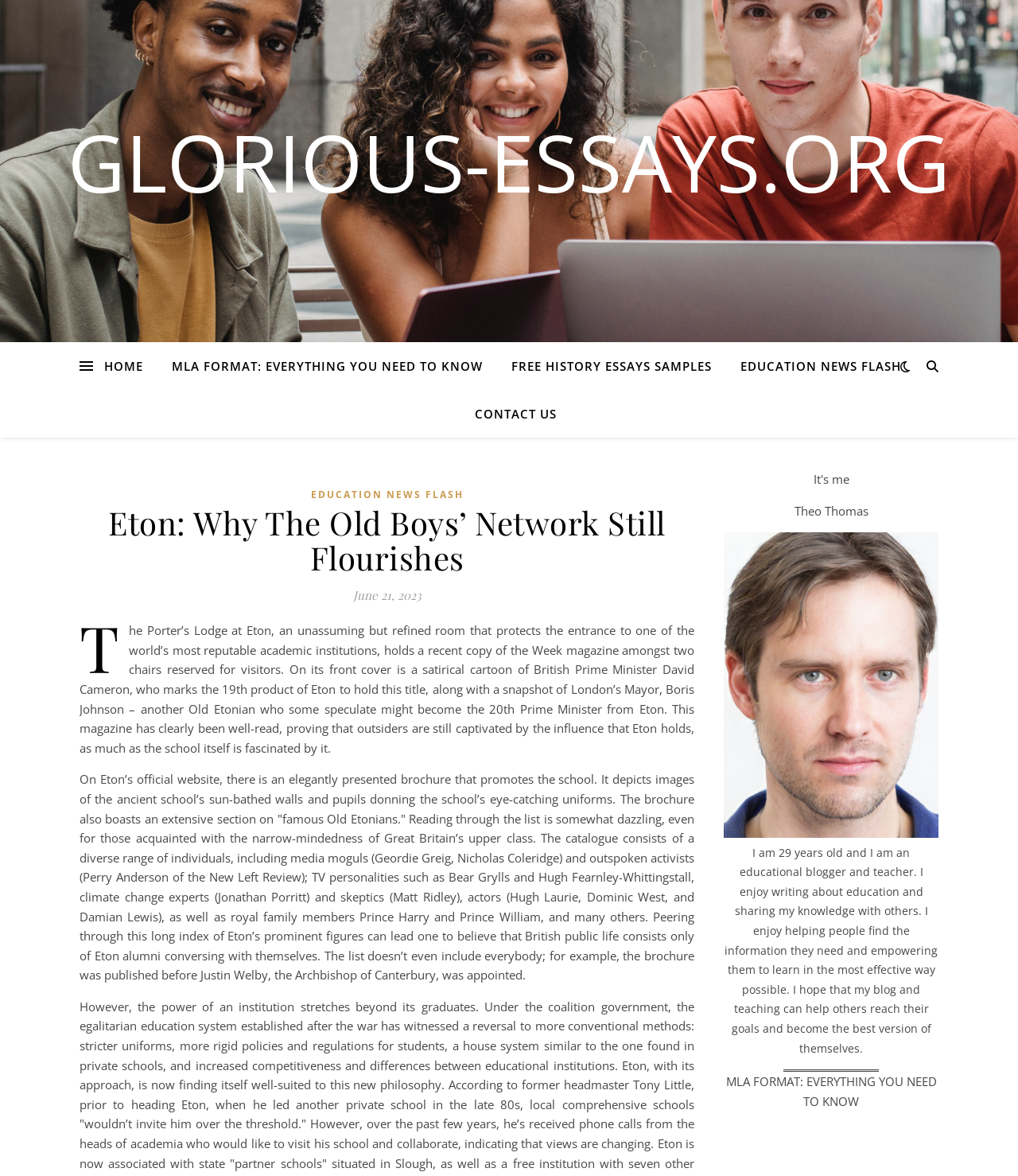Please determine the bounding box coordinates, formatted as (top-left x, top-left y, bottom-right x, bottom-right y), with all values as floating point numbers between 0 and 1. Identify the bounding box of the region described as: glorious-essays.org

[0.0, 0.103, 1.0, 0.171]